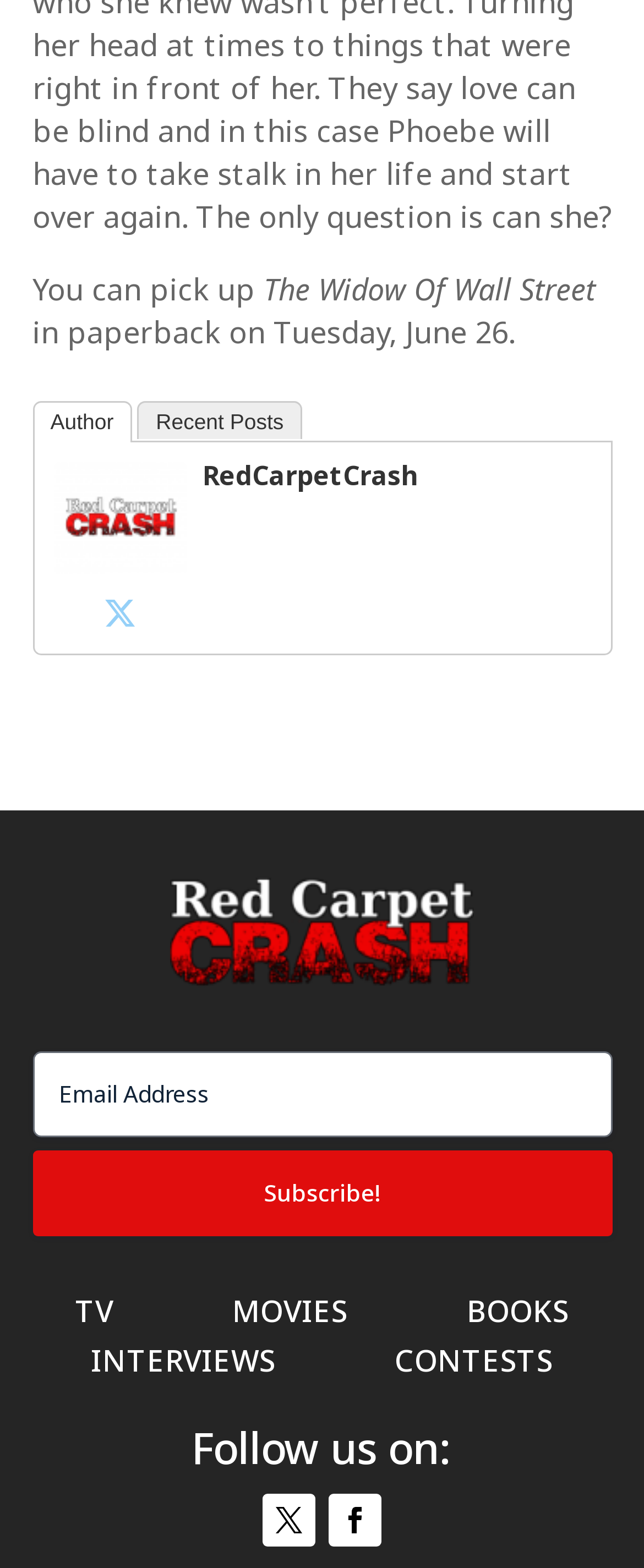How many social media links are present on the webpage?
Using the image, provide a concise answer in one word or a short phrase.

2